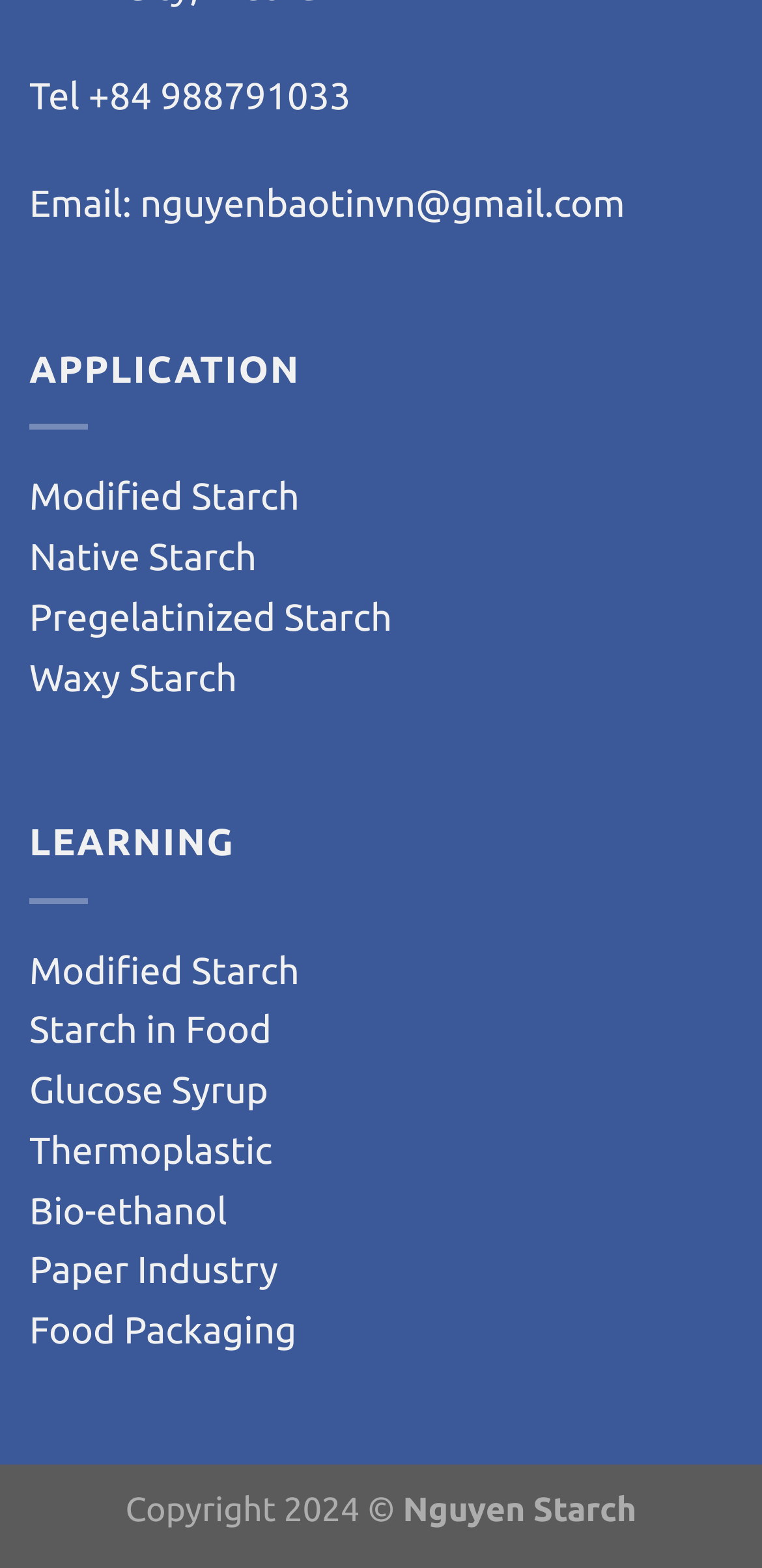Please specify the bounding box coordinates of the area that should be clicked to accomplish the following instruction: "check Copyright information". The coordinates should consist of four float numbers between 0 and 1, i.e., [left, top, right, bottom].

[0.165, 0.952, 0.529, 0.976]